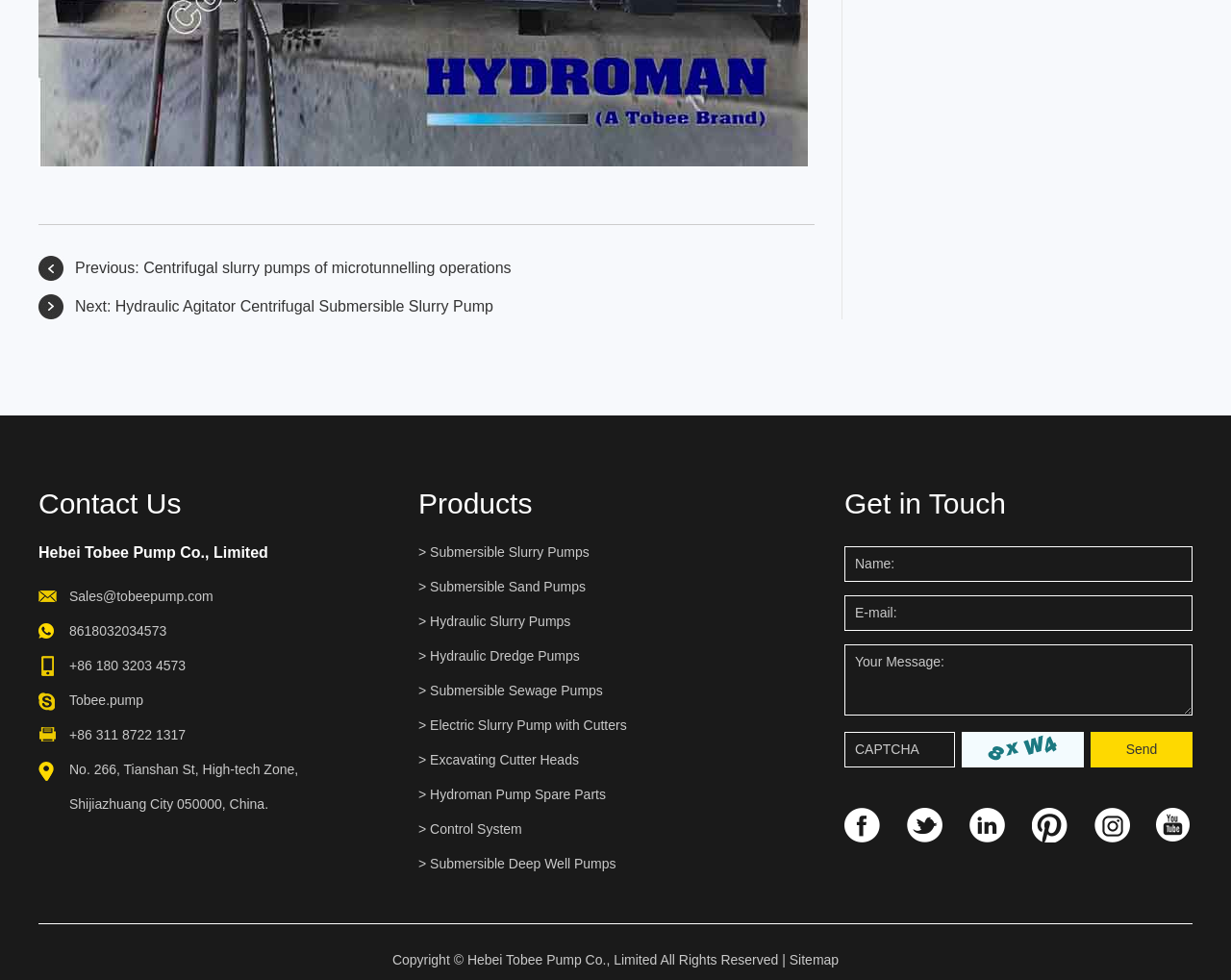Pinpoint the bounding box coordinates of the area that should be clicked to complete the following instruction: "Enter your name in the 'Name:' field". The coordinates must be given as four float numbers between 0 and 1, i.e., [left, top, right, bottom].

[0.686, 0.557, 0.969, 0.594]